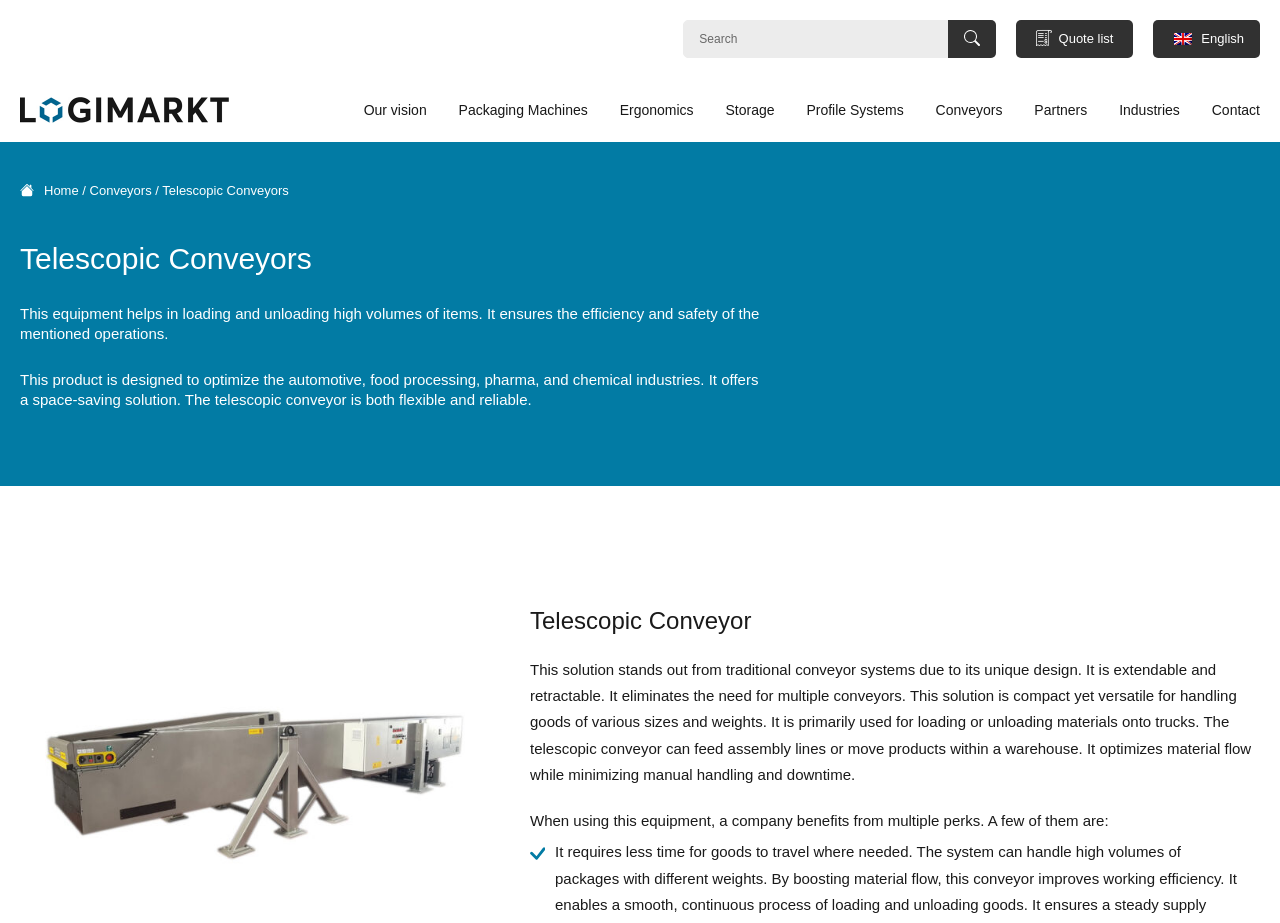Given the element description Home, identify the bounding box coordinates for the UI element on the webpage screenshot. The format should be (top-left x, top-left y, bottom-right x, bottom-right y), with values between 0 and 1.

[0.016, 0.198, 0.061, 0.215]